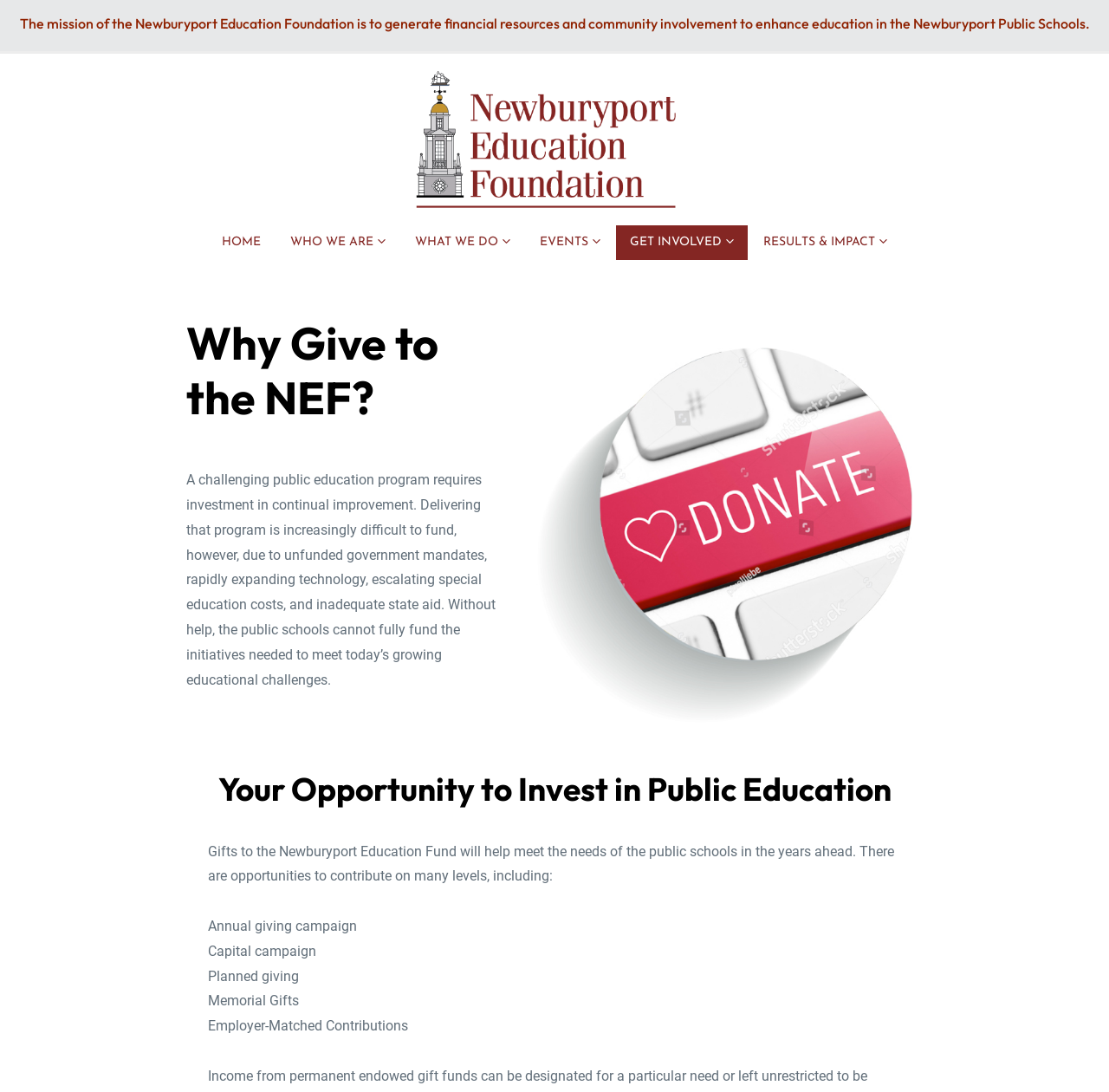Provide a thorough summary of the webpage.

The webpage is about the Newburyport Education Foundation, with a focus on donating to support public education. At the top, there is a note that spans the entire width of the page. Below it, there is a brief description of the foundation's mission, which is to generate financial resources and community involvement to enhance education in the Newburyport Public Schools.

On the top-right side, there is a logo of the Newburyport Education Foundation, which is also a link to the foundation's homepage. Below the logo, there are six navigation links: HOME, WHO WE ARE, WHAT WE DO, EVENTS, GET INVOLVED, and RESULTS & IMPACT. These links are aligned horizontally and take up about half of the page's width.

Further down, there is a section that explains why giving to the NEF is important. It highlights the challenges faced by public education, including unfunded government mandates, rapidly expanding technology, escalating special education costs, and inadequate state aid. This section is divided into several paragraphs, with headings and subheadings that provide a clear structure.

Below this section, there is a call to action, encouraging visitors to invest in public education. It explains that gifts to the Newburyport Education Fund will help meet the needs of the public schools in the years ahead. There are several options for contributing, including annual giving campaigns, capital campaigns, planned giving, memorial gifts, and employer-matched contributions. These options are listed in a vertical column, with each item on a new line.